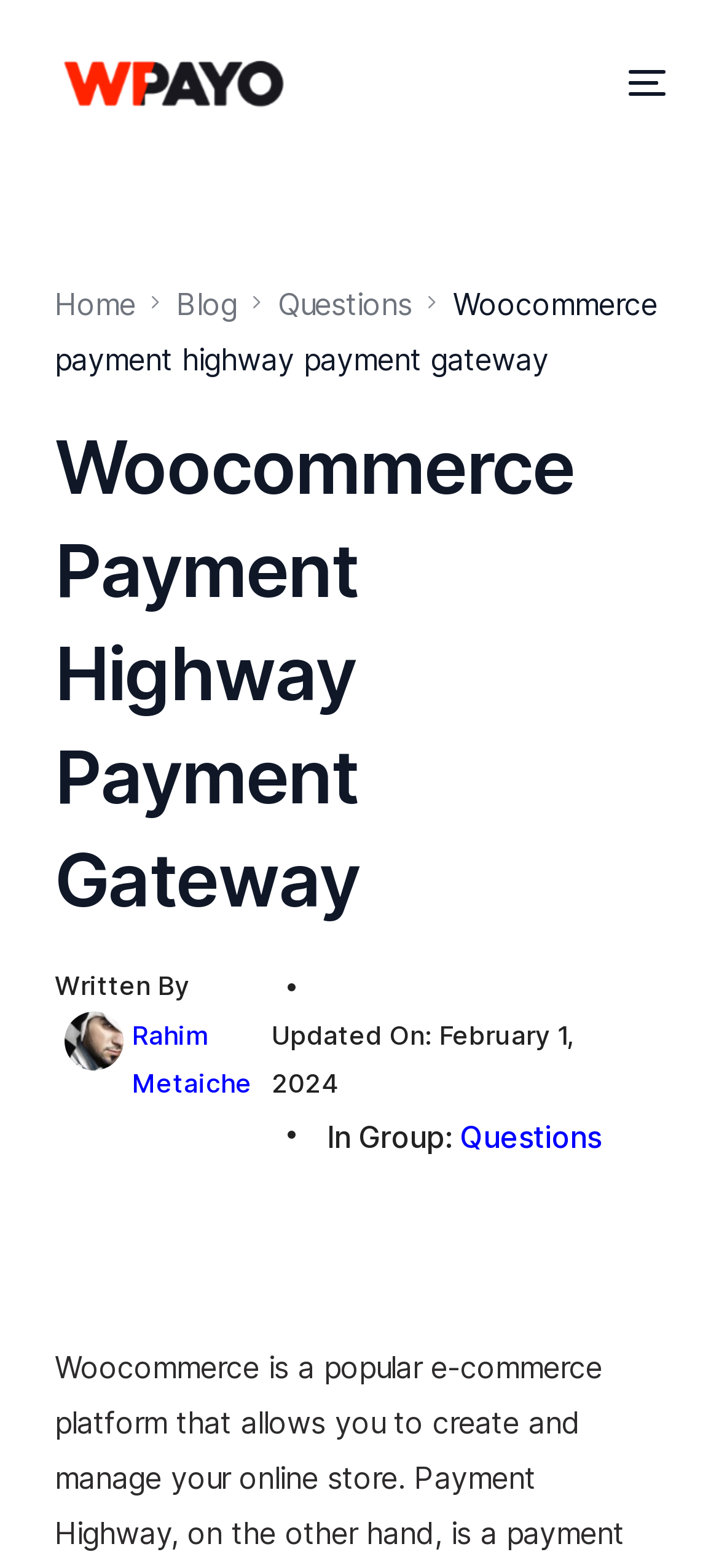Please identify the primary heading of the webpage and give its text content.

Woocommerce Payment Highway Payment Gateway